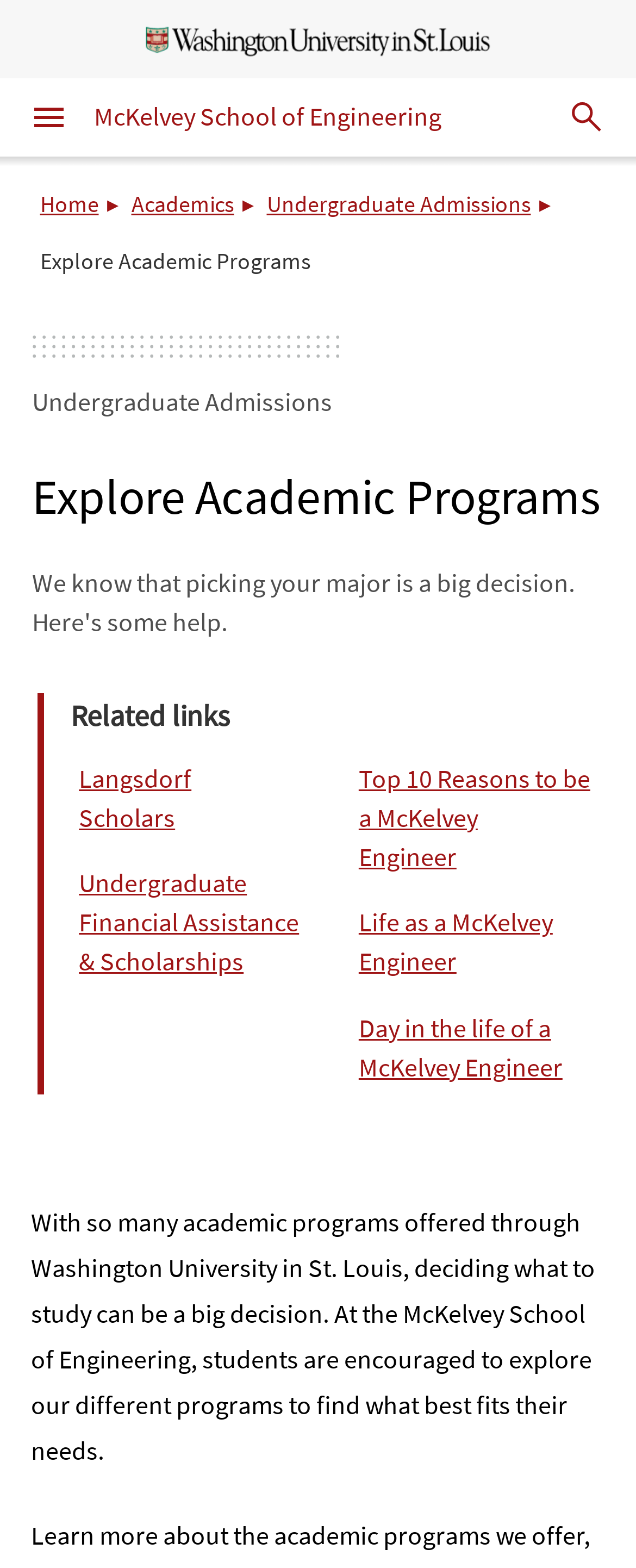Given the element description: "aria-label="Washington University home page"", predict the bounding box coordinates of this UI element. The coordinates must be four float numbers between 0 and 1, given as [left, top, right, bottom].

[0.205, 0.006, 0.795, 0.044]